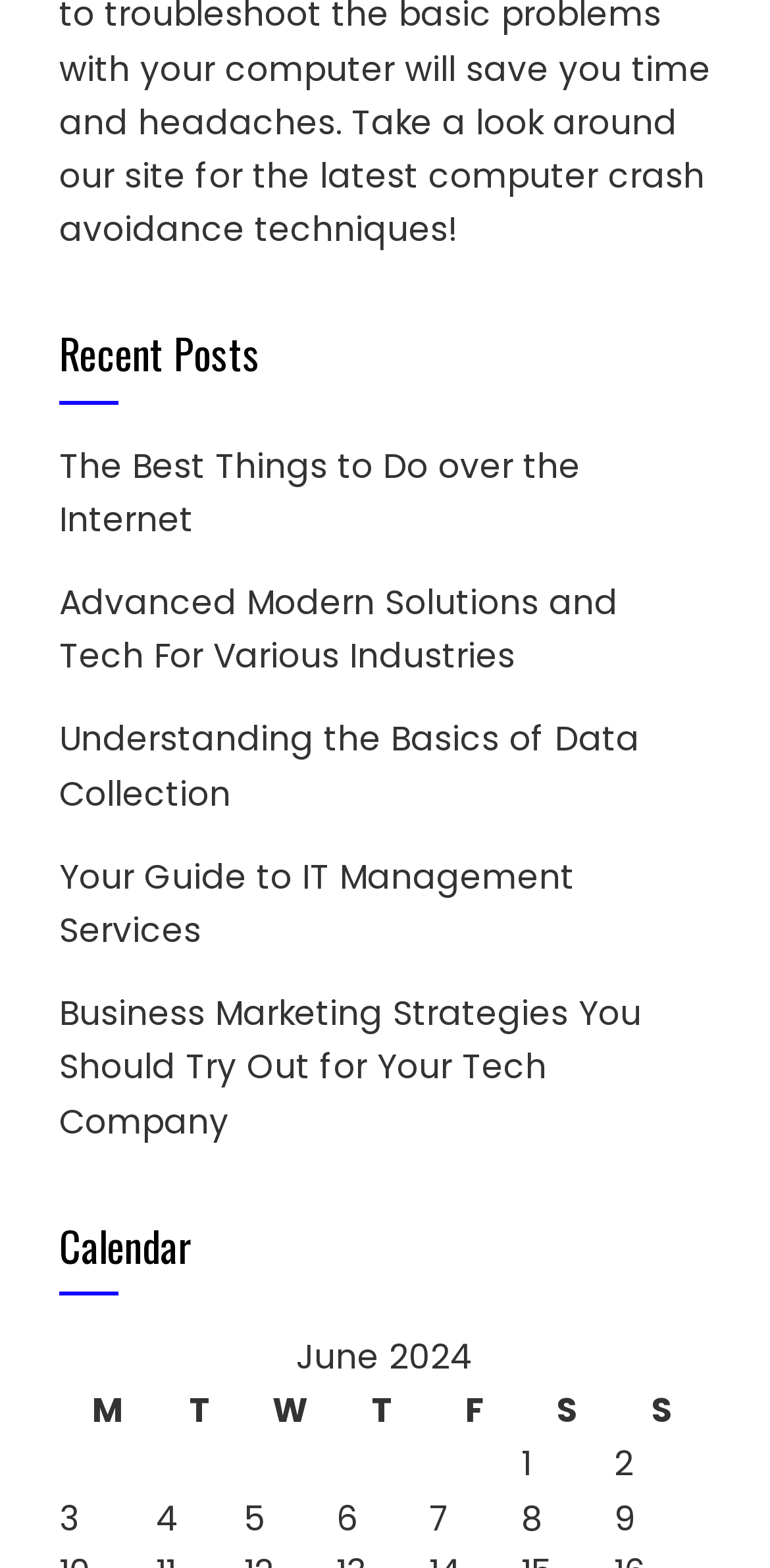Provide a one-word or brief phrase answer to the question:
How many columns are in the calendar table?

7